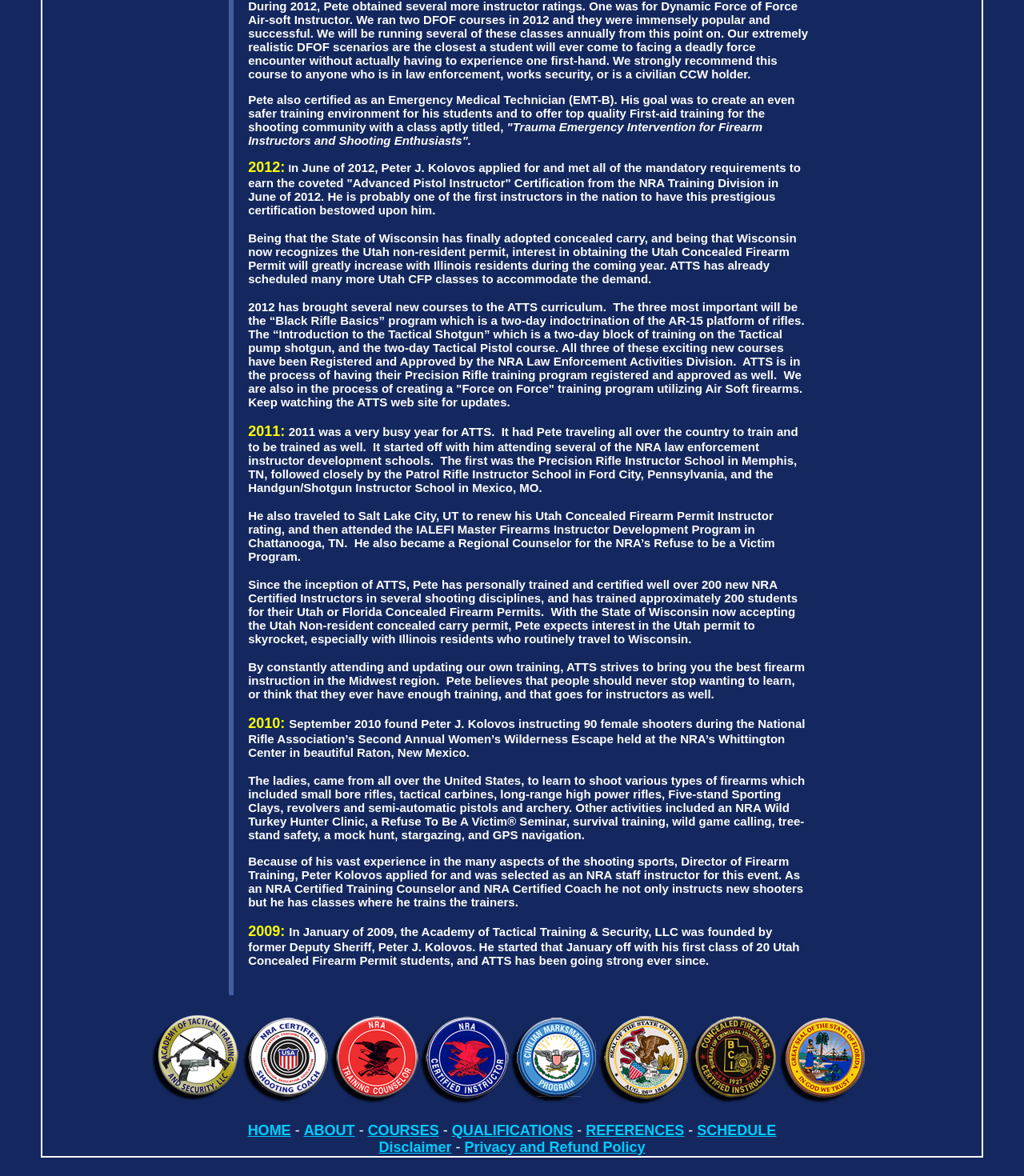Identify the bounding box coordinates of the part that should be clicked to carry out this instruction: "Click the Disclaimer link".

[0.37, 0.969, 0.441, 0.982]